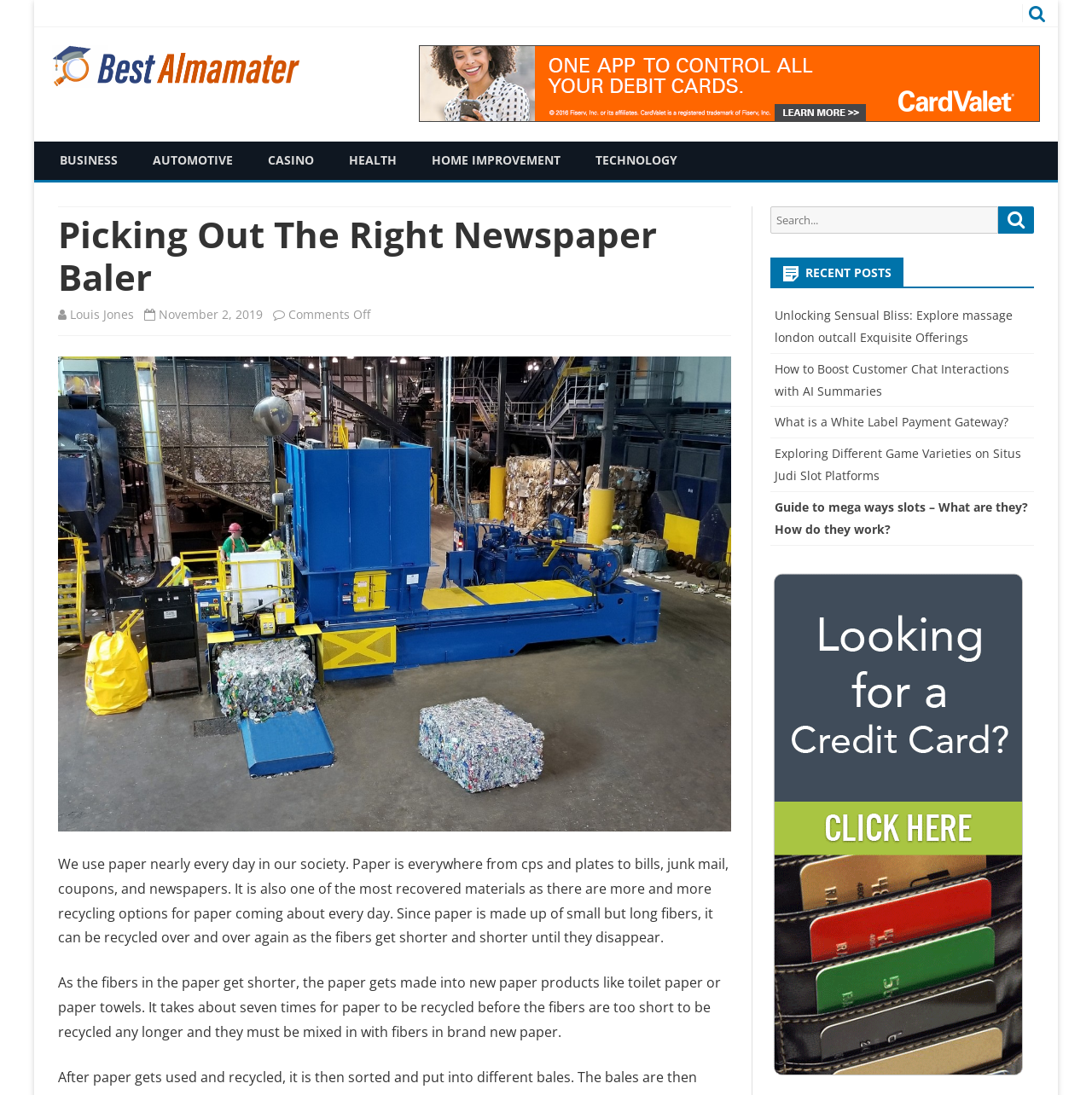Provide a brief response in the form of a single word or phrase:
What is the main topic of this webpage?

Newspaper Baler